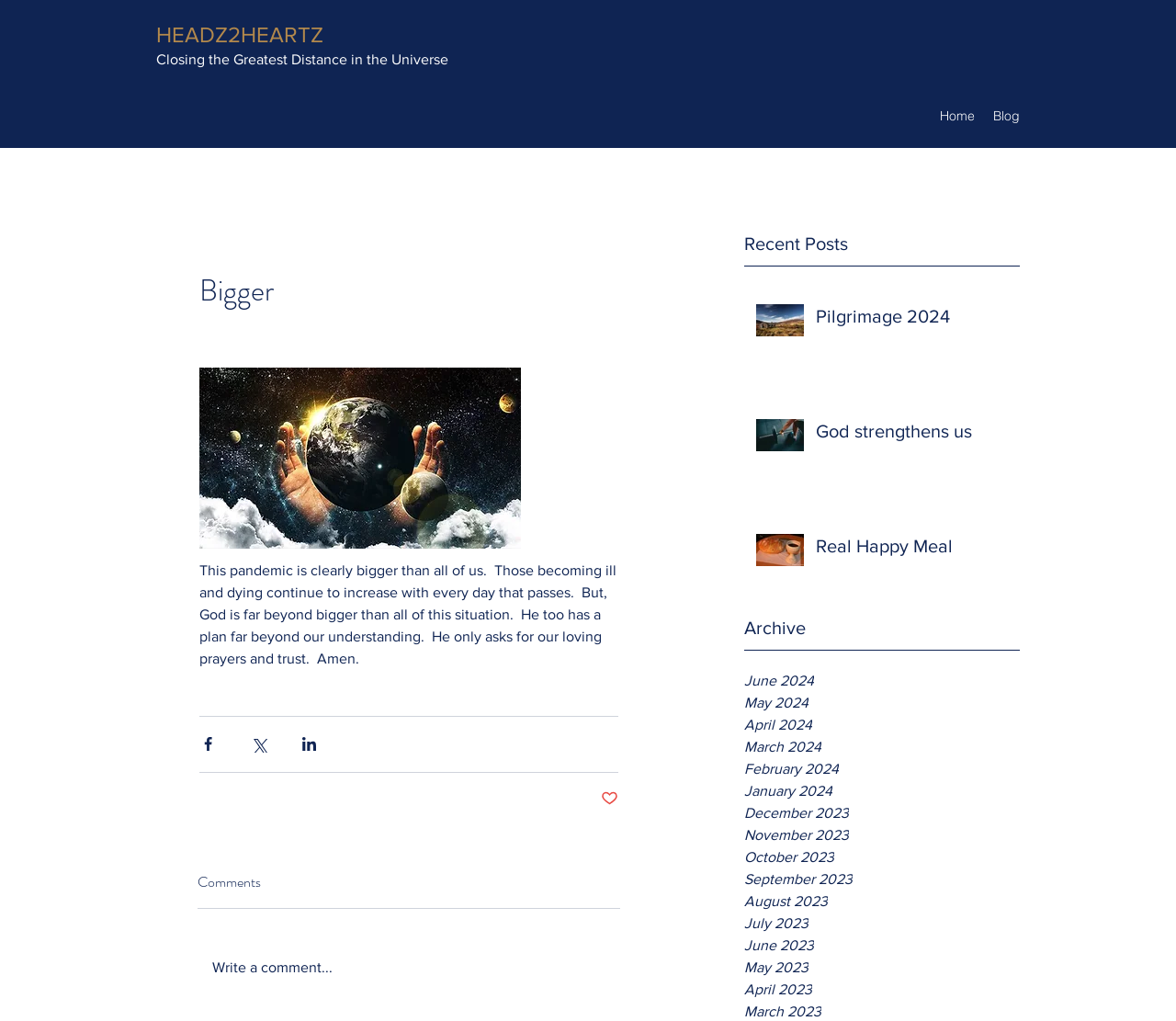Can you find the bounding box coordinates for the element that needs to be clicked to execute this instruction: "View the 'Archive' section"? The coordinates should be given as four float numbers between 0 and 1, i.e., [left, top, right, bottom].

[0.633, 0.605, 0.685, 0.625]